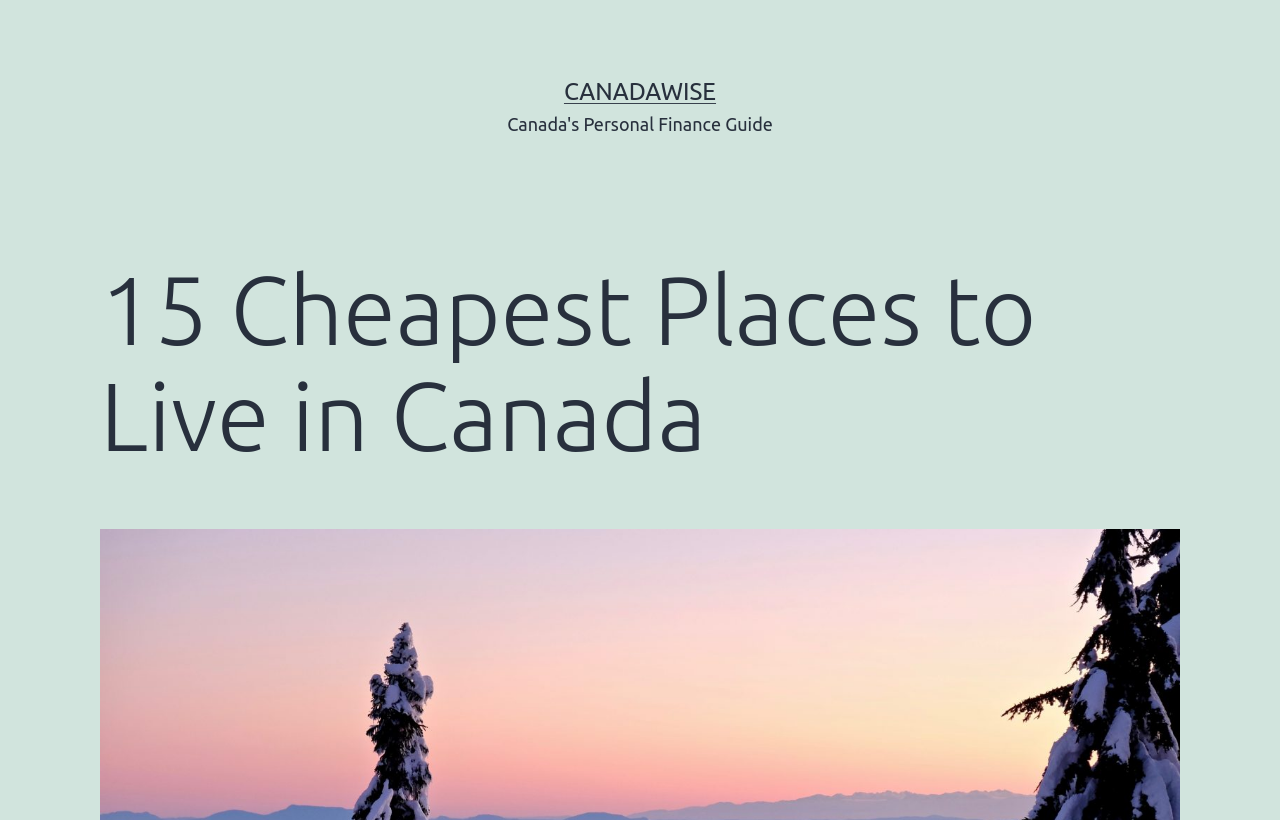Can you find and generate the webpage's heading?

15 Cheapest Places to Live in Canada